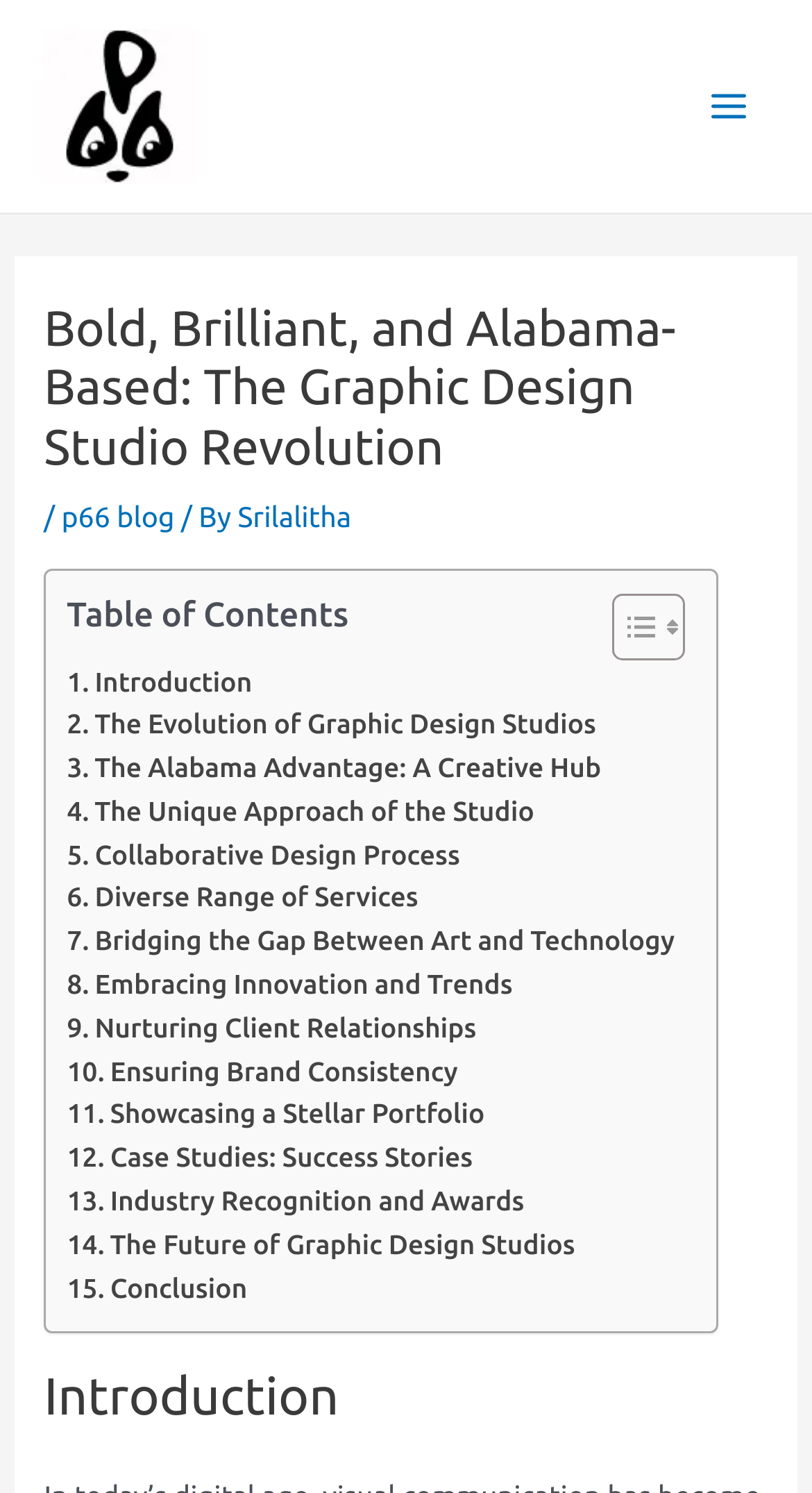Can you show the bounding box coordinates of the region to click on to complete the task described in the instruction: "Learn about the evolution of graphic design studios"?

[0.082, 0.472, 0.734, 0.501]